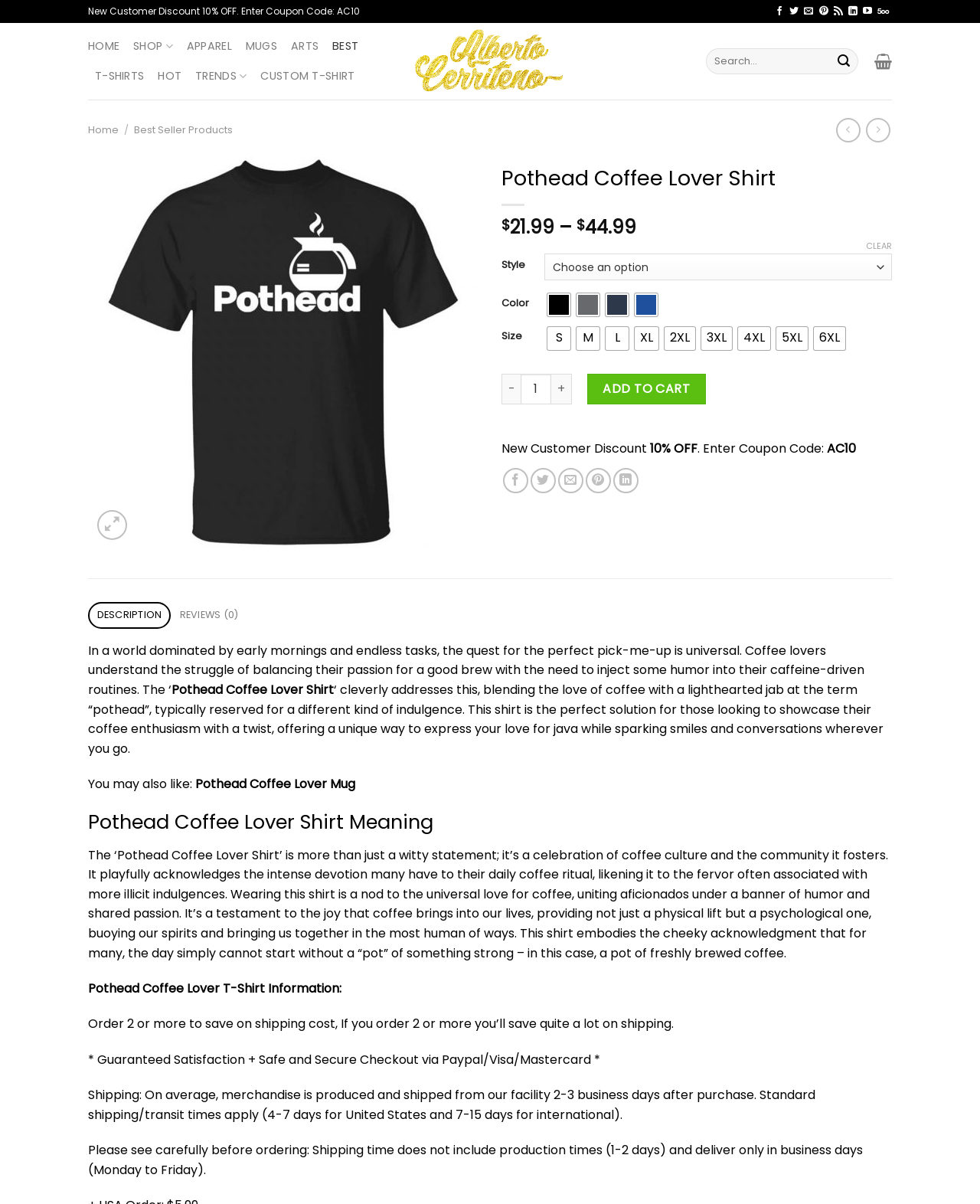What is the minimum quantity of the Pothead Coffee Lover Shirt that can be purchased?
Respond to the question with a single word or phrase according to the image.

1